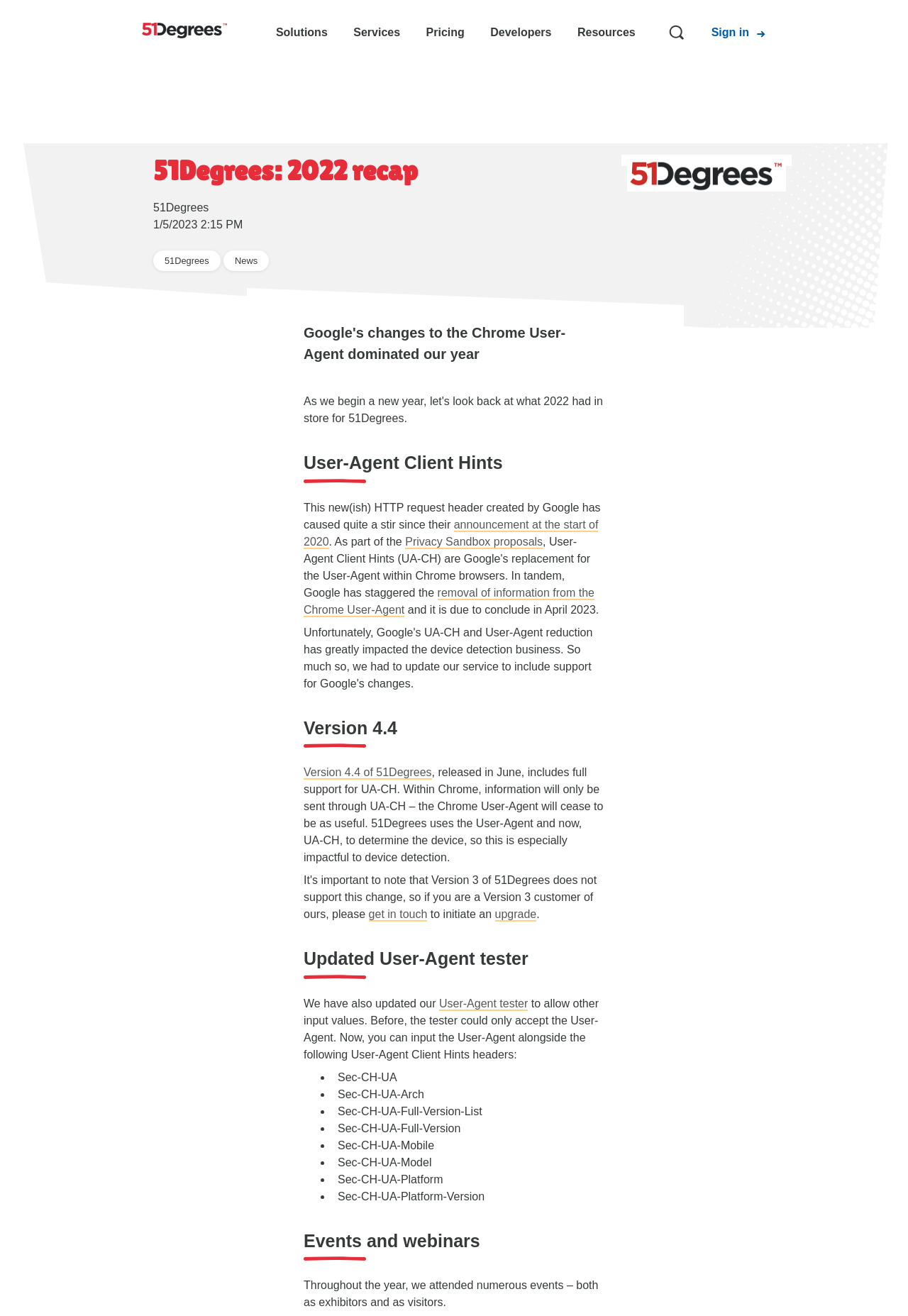What is the logo on the top left corner?
Use the screenshot to answer the question with a single word or phrase.

51Degrees logo